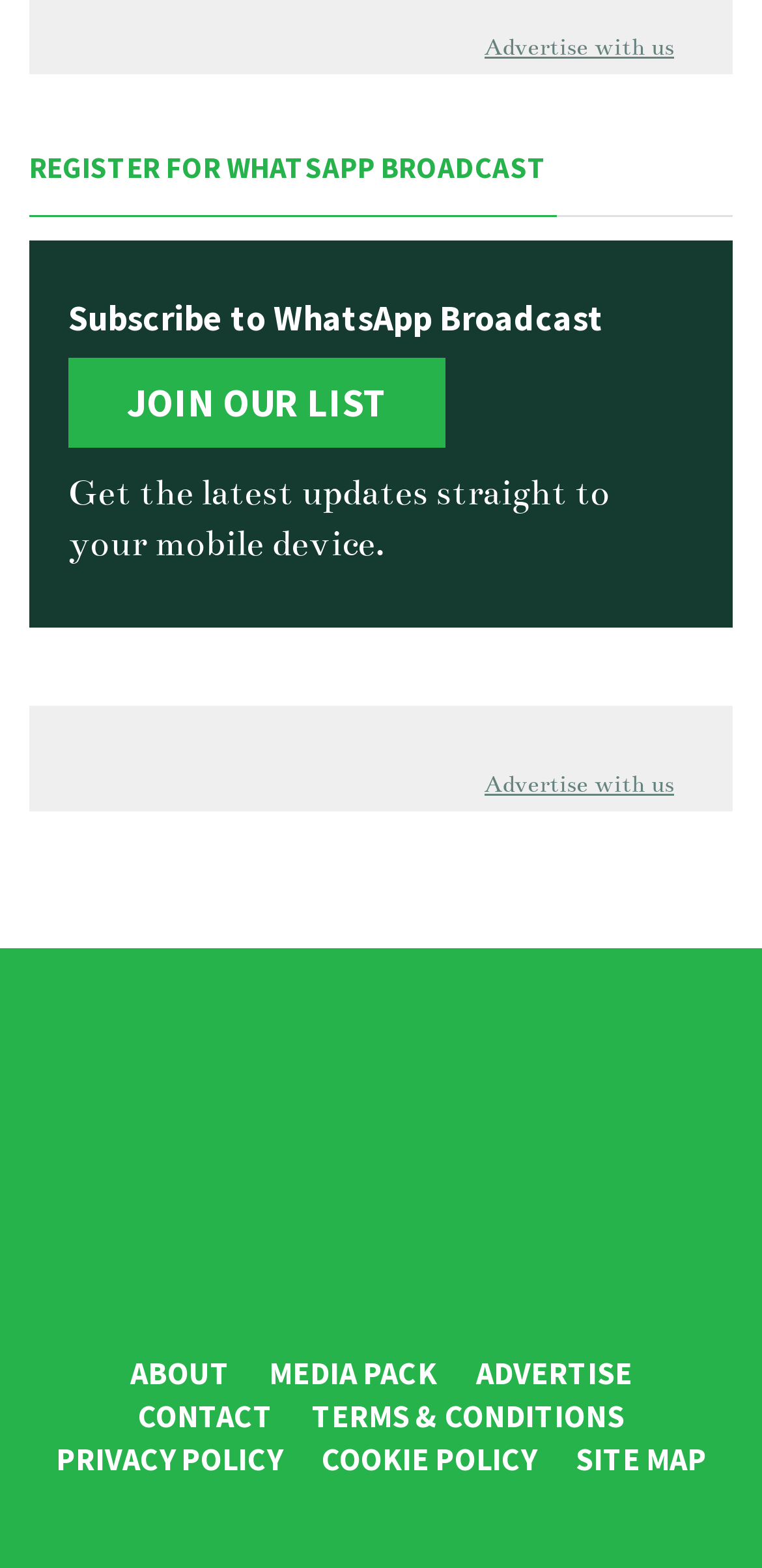Please respond in a single word or phrase: 
What is the main purpose of this webpage?

Register for WhatsApp Broadcast